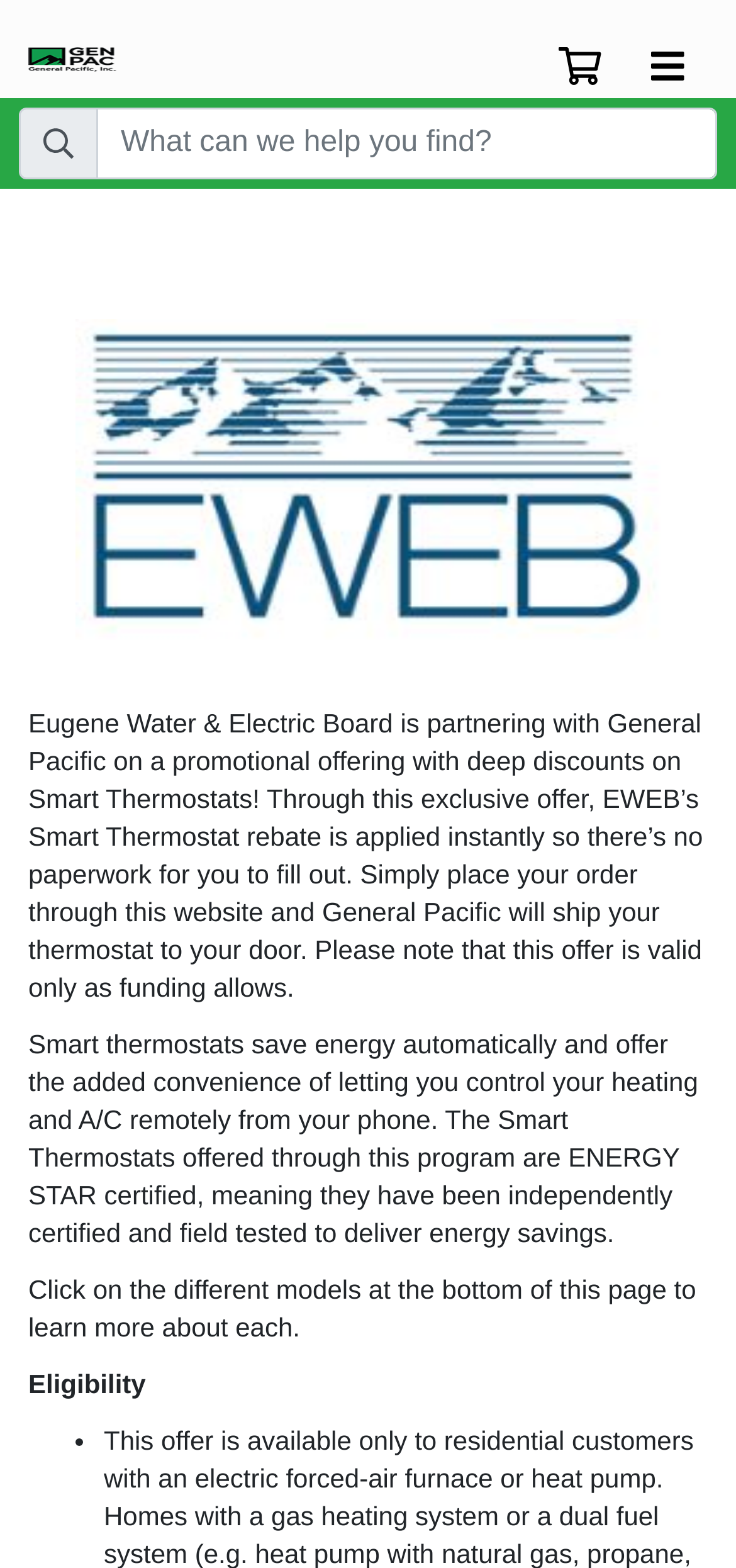What is the purpose of this website?
Based on the visual details in the image, please answer the question thoroughly.

Based on the webpage content, it appears that the website is promoting a partnership between Eugene Water & Electric Board and General Pacific to offer smart thermostats at a discounted price. The website provides information about the benefits of smart thermostats and allows users to place an order.